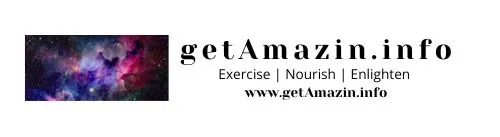Describe the image with as much detail as possible.

The image features the logo of "getAmazin.info," a wellness-focused platform. The design incorporates a vibrant cosmic-themed graphic on the left, symbolizing exploration and enlightenment. Accompanying the imagery, the text is prominently displayed, featuring the website name “getAmazin.info” in a bold typeface, emphasizing its connection to health and well-being. Underneath, the tagline "Exercise | Nourish | Enlighten" highlights the core principles of the platform, inviting users to engage with content aimed at improving their lifestyle. The website URL is reiterated at the bottom, encouraging visitors to explore further. This composite design reflects a holistic approach to wellness, aligning visually with the themes of vitality and self-discovery.